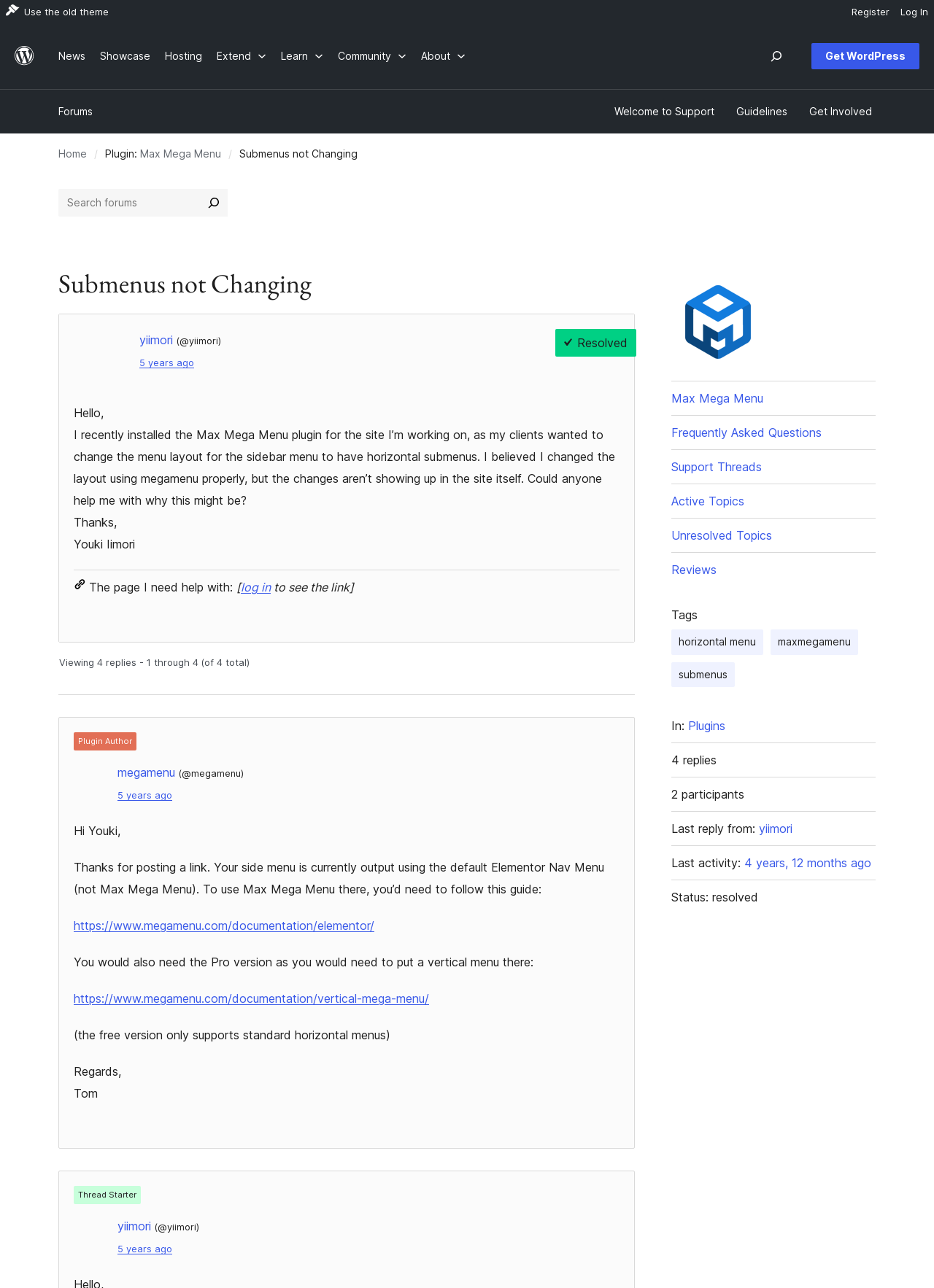Determine the bounding box coordinates for the element that should be clicked to follow this instruction: "Get WordPress". The coordinates should be given as four float numbers between 0 and 1, in the format [left, top, right, bottom].

[0.869, 0.033, 0.984, 0.054]